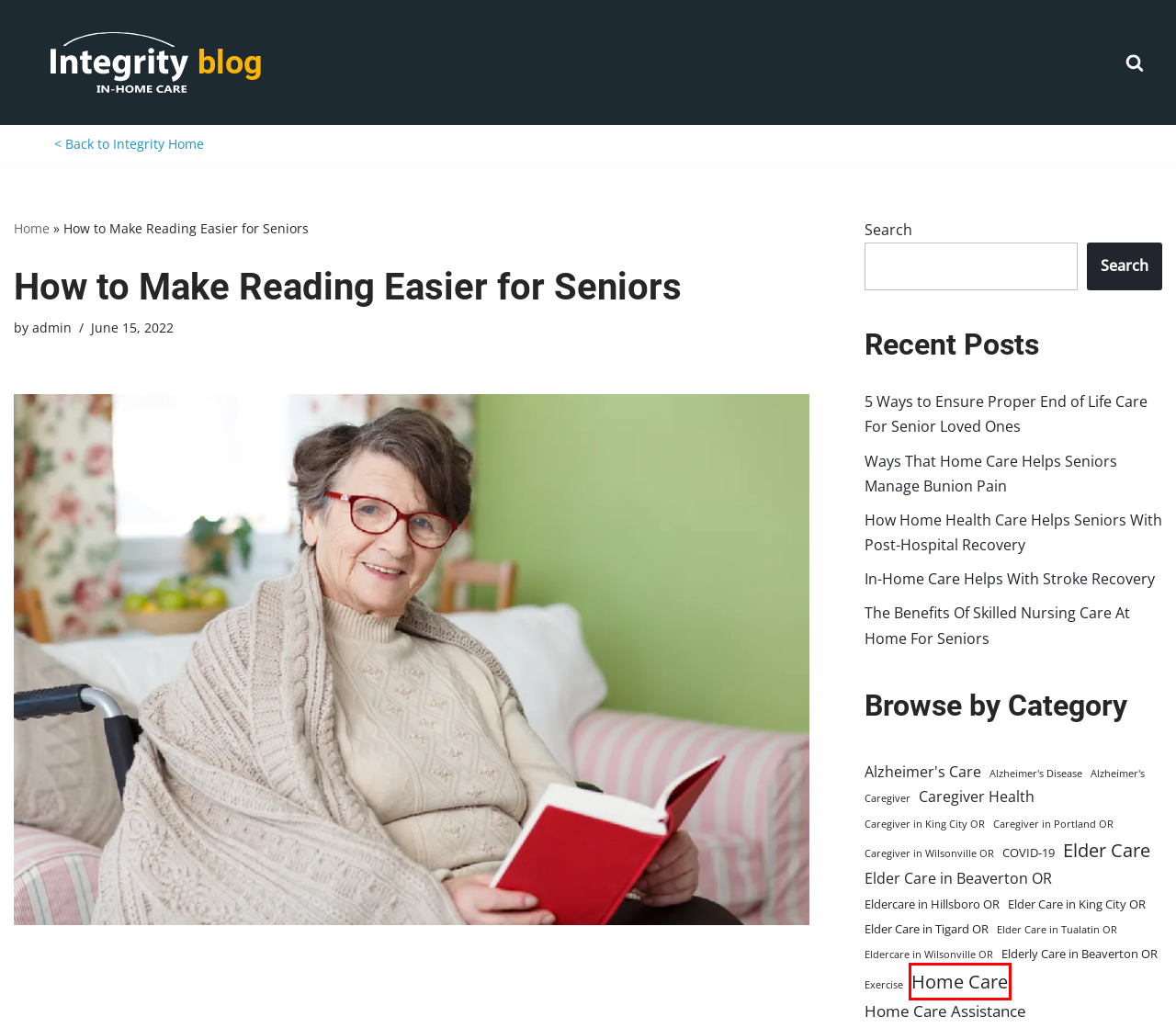Examine the screenshot of a webpage with a red bounding box around a specific UI element. Identify which webpage description best matches the new webpage that appears after clicking the element in the red bounding box. Here are the candidates:
A. Eldercare in Hillsboro OR Archives - Integrity In Home Care | Blog
B. How Home Health Care Helps Seniors With Post-Hospital Recovery - Integrity In Home Care | Blog
C. Caregiver Health Archives - Integrity In Home Care | Blog
D. Elder Care in Tigard OR Archives - Integrity In Home Care | Blog
E. Home Care Archives - Integrity In Home Care | Blog
F. Elderly Care in Beaverton OR Archives - Integrity In Home Care | Blog
G. COVID-19 Archives - Integrity In Home Care | Blog
H. Elder Care in King City OR Archives - Integrity In Home Care | Blog

E